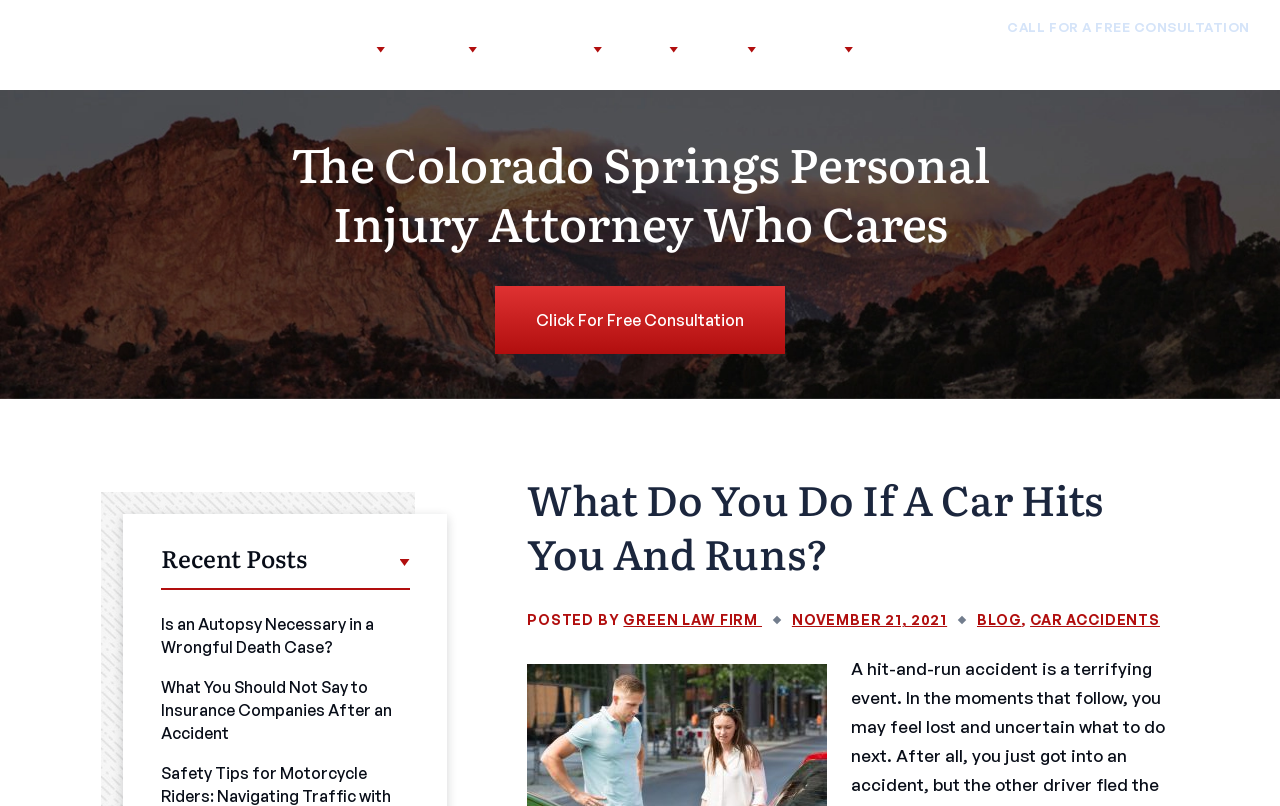Examine the image carefully and respond to the question with a detailed answer: 
What is the topic of the article?

I found the topic of the article by looking at the links at the bottom of the page, and I saw that the article is categorized under 'BLOG' and 'CAR ACCIDENTS'.